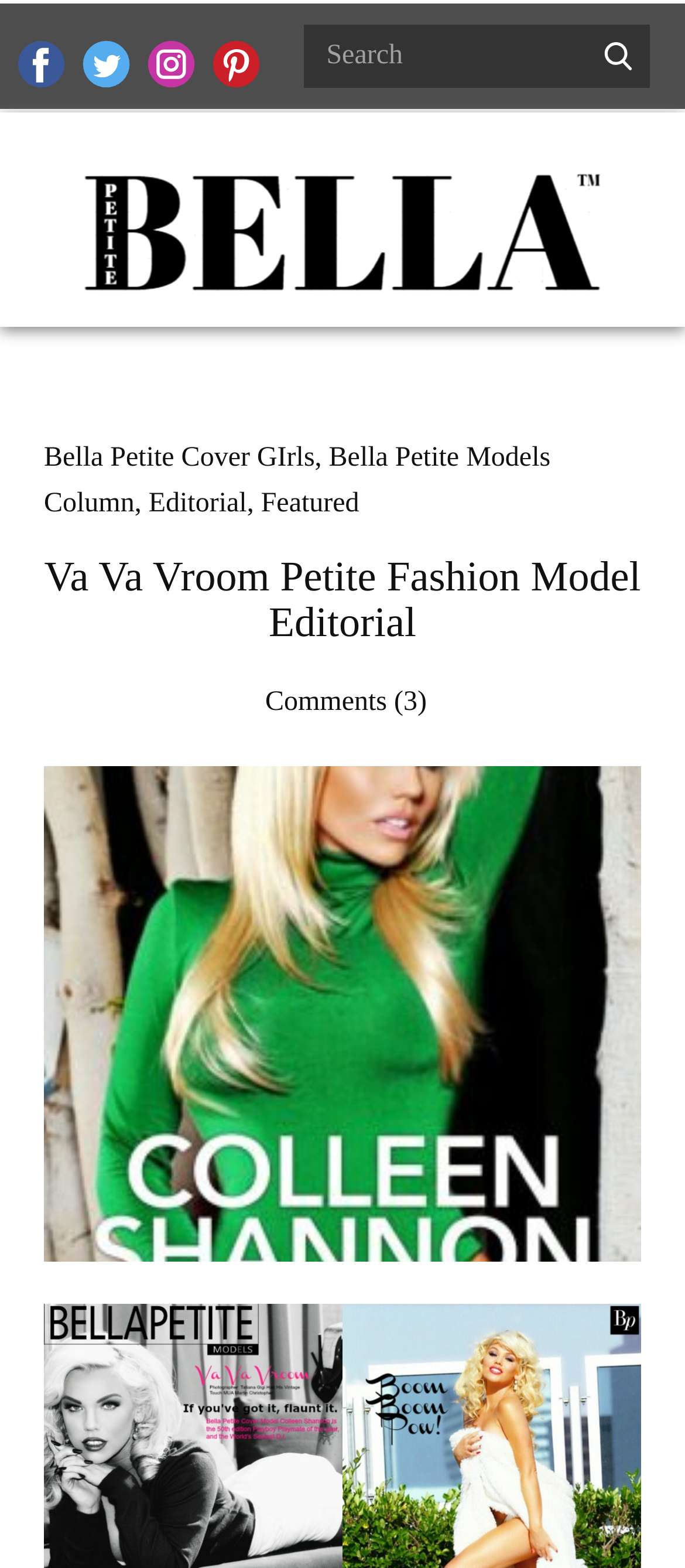Locate the bounding box coordinates of the item that should be clicked to fulfill the instruction: "View Legal Documents".

None